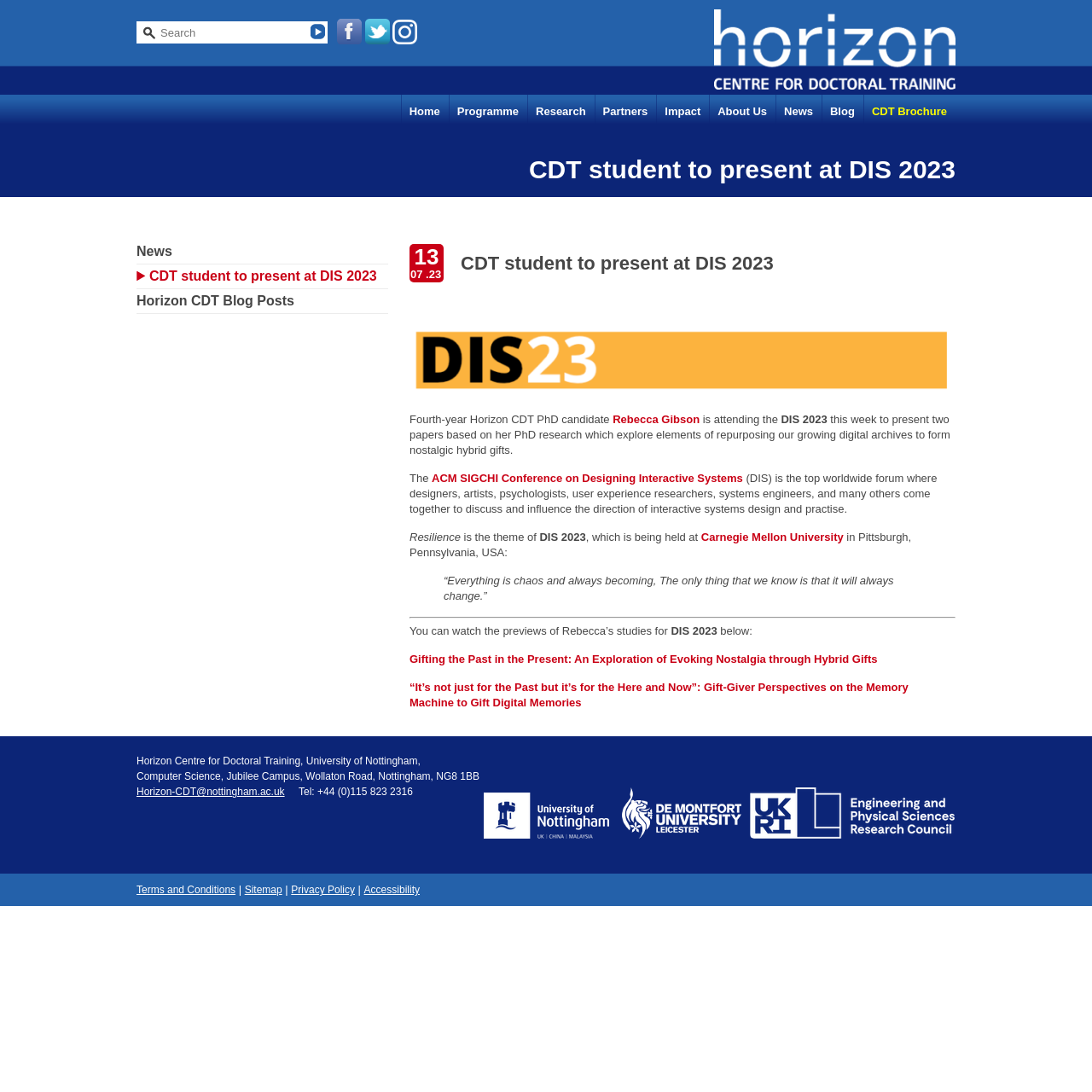Provide the bounding box coordinates of the HTML element described by the text: "CDT Brochure".

[0.791, 0.087, 0.875, 0.119]